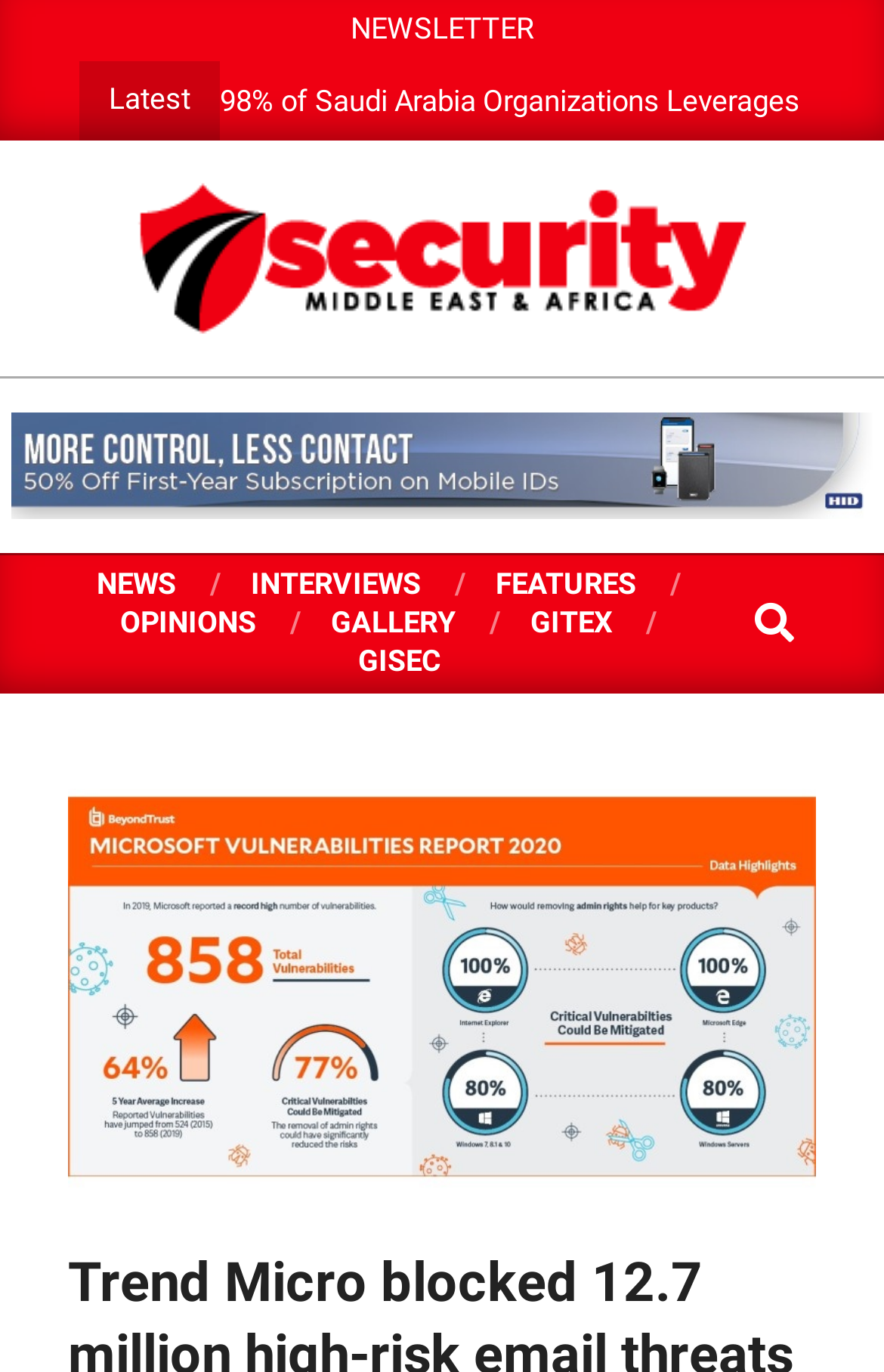How many characters are in the 'Latest' text?
Please provide a comprehensive answer to the question based on the webpage screenshot.

I found the StaticText element with the text 'Latest' and counted the characters. There are 6 characters in the text 'Latest'.